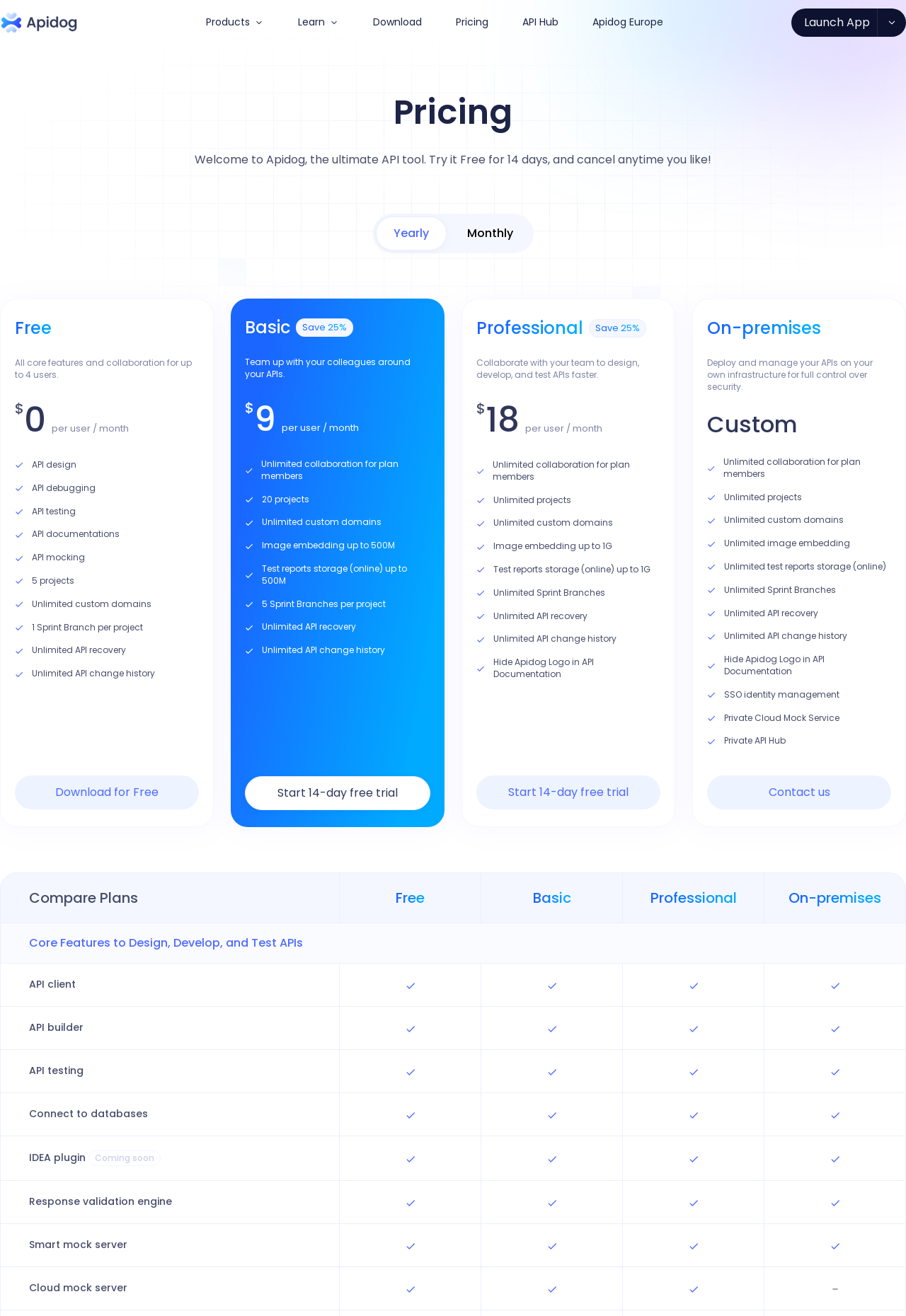What is the name of the API tool?
Using the image, respond with a single word or phrase.

Apidog